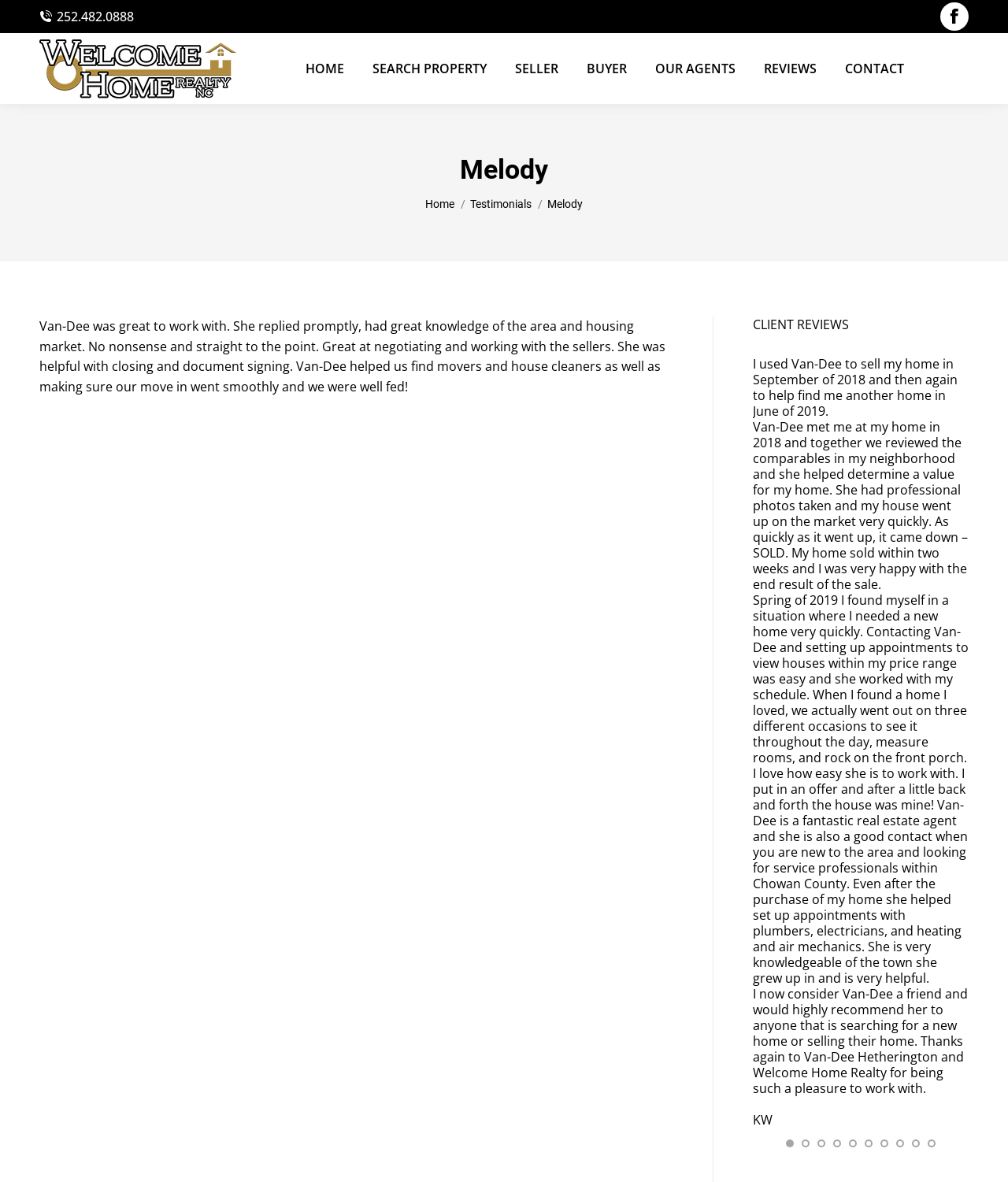Based on the description "Go to Top", find the bounding box of the specified UI element.

[0.961, 0.819, 0.992, 0.846]